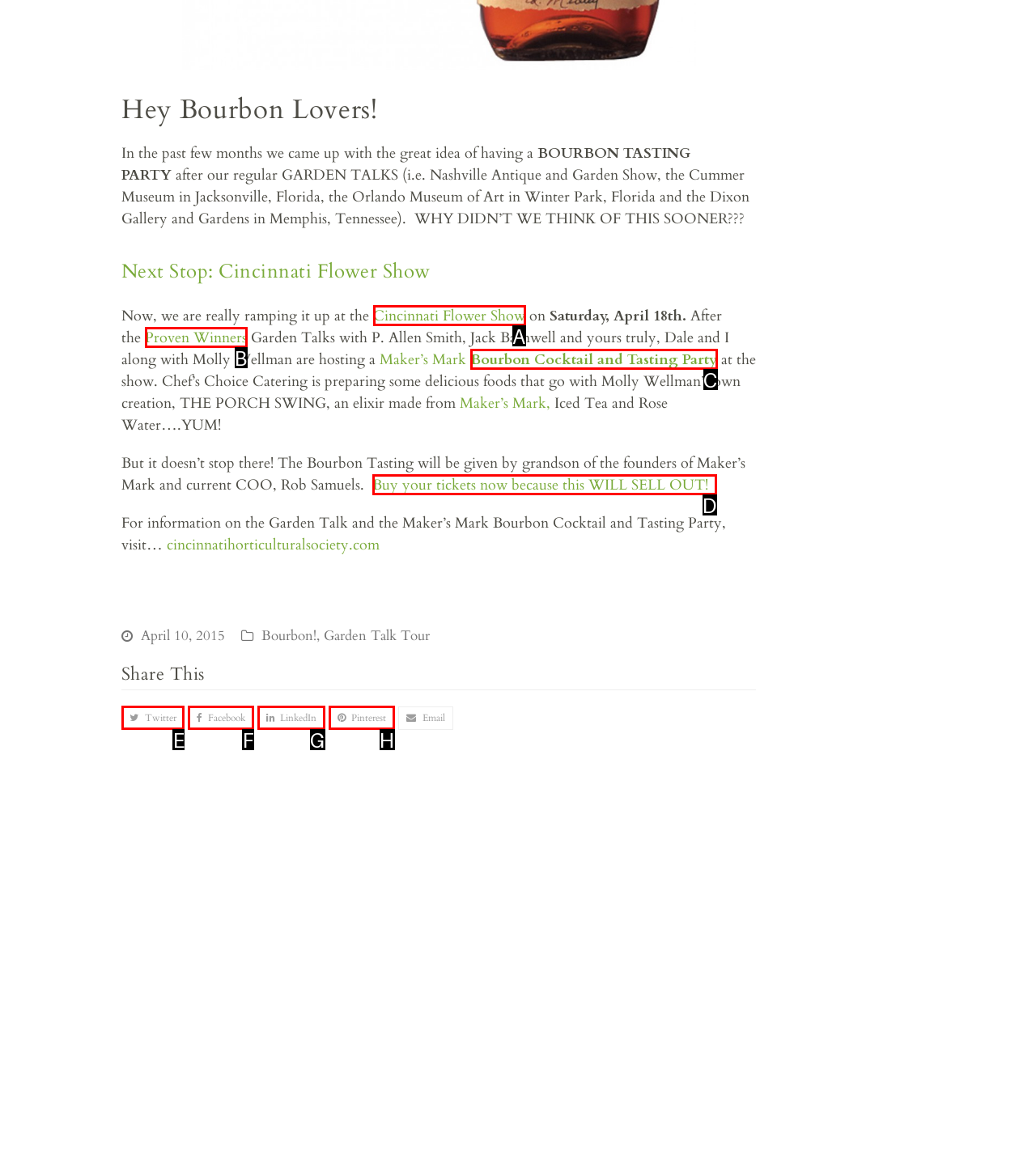Choose the HTML element that aligns with the description: Bourbon Cocktail and Tasting Party. Indicate your choice by stating the letter.

C